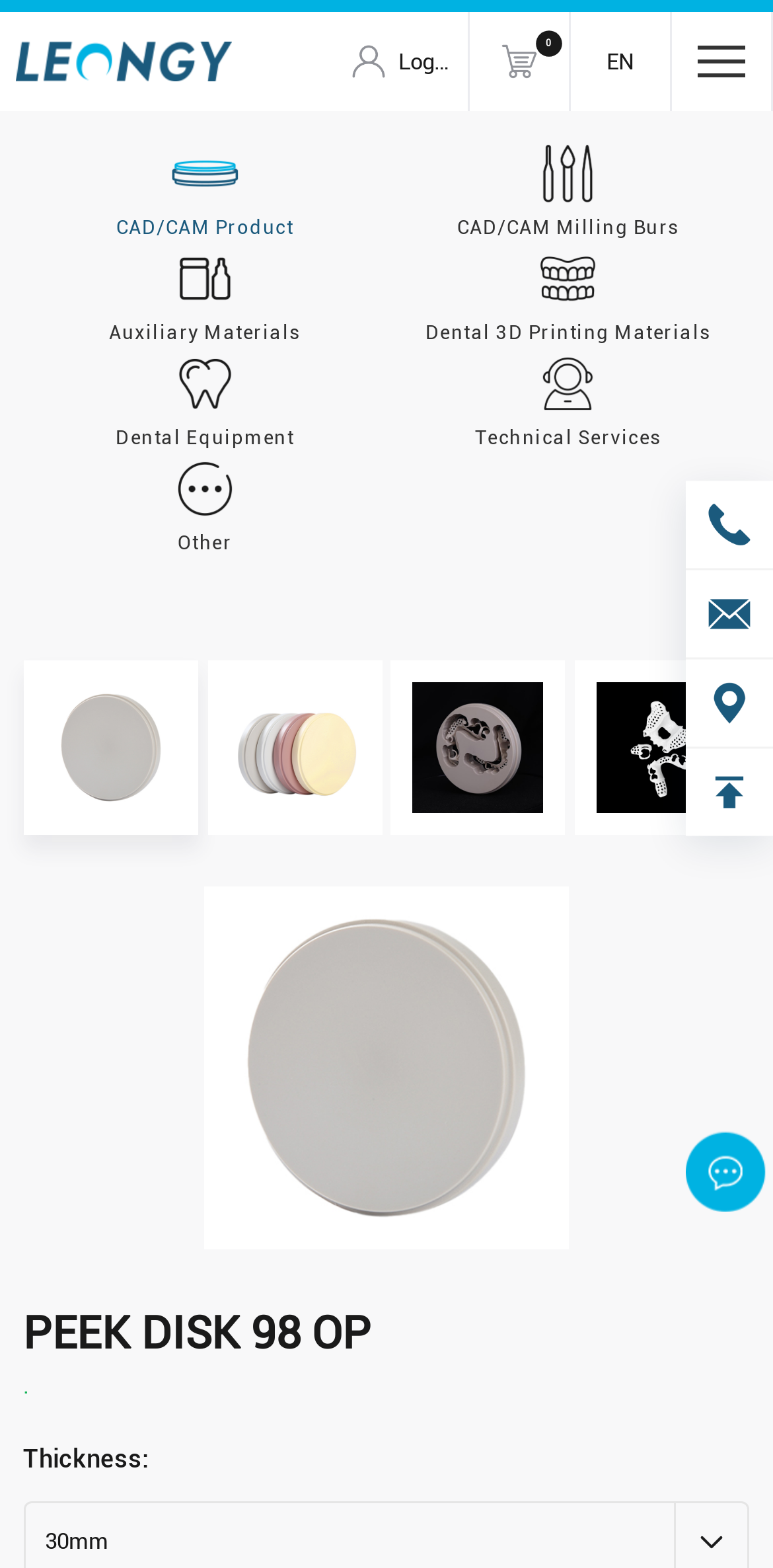Determine the bounding box coordinates for the HTML element mentioned in the following description: "aria-label="Open menu"". The coordinates should be a list of four floats ranging from 0 to 1, represented as [left, top, right, bottom].

None